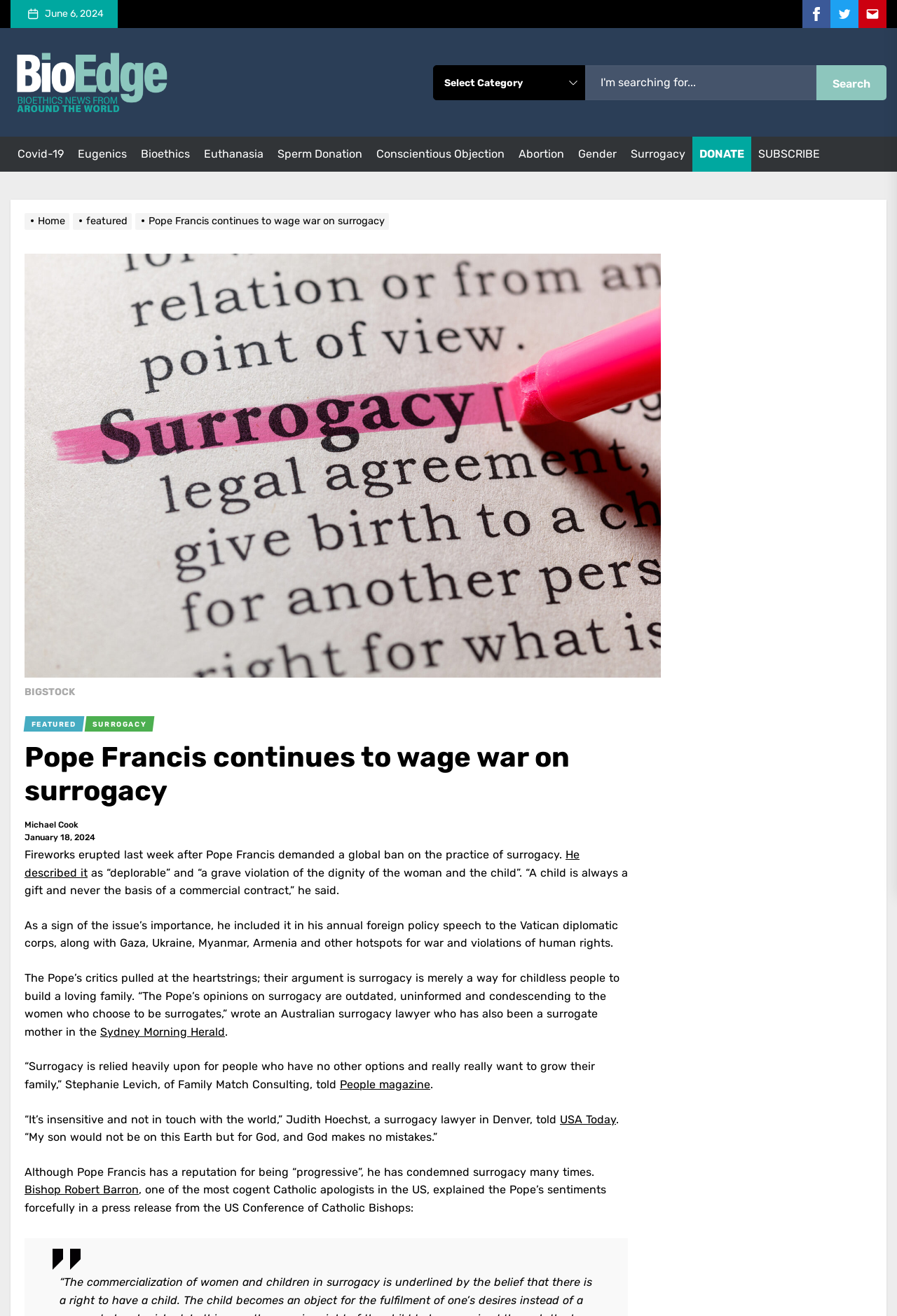Pinpoint the bounding box coordinates of the clickable element to carry out the following instruction: "Subscribe to the newsletter."

[0.845, 0.112, 0.914, 0.122]